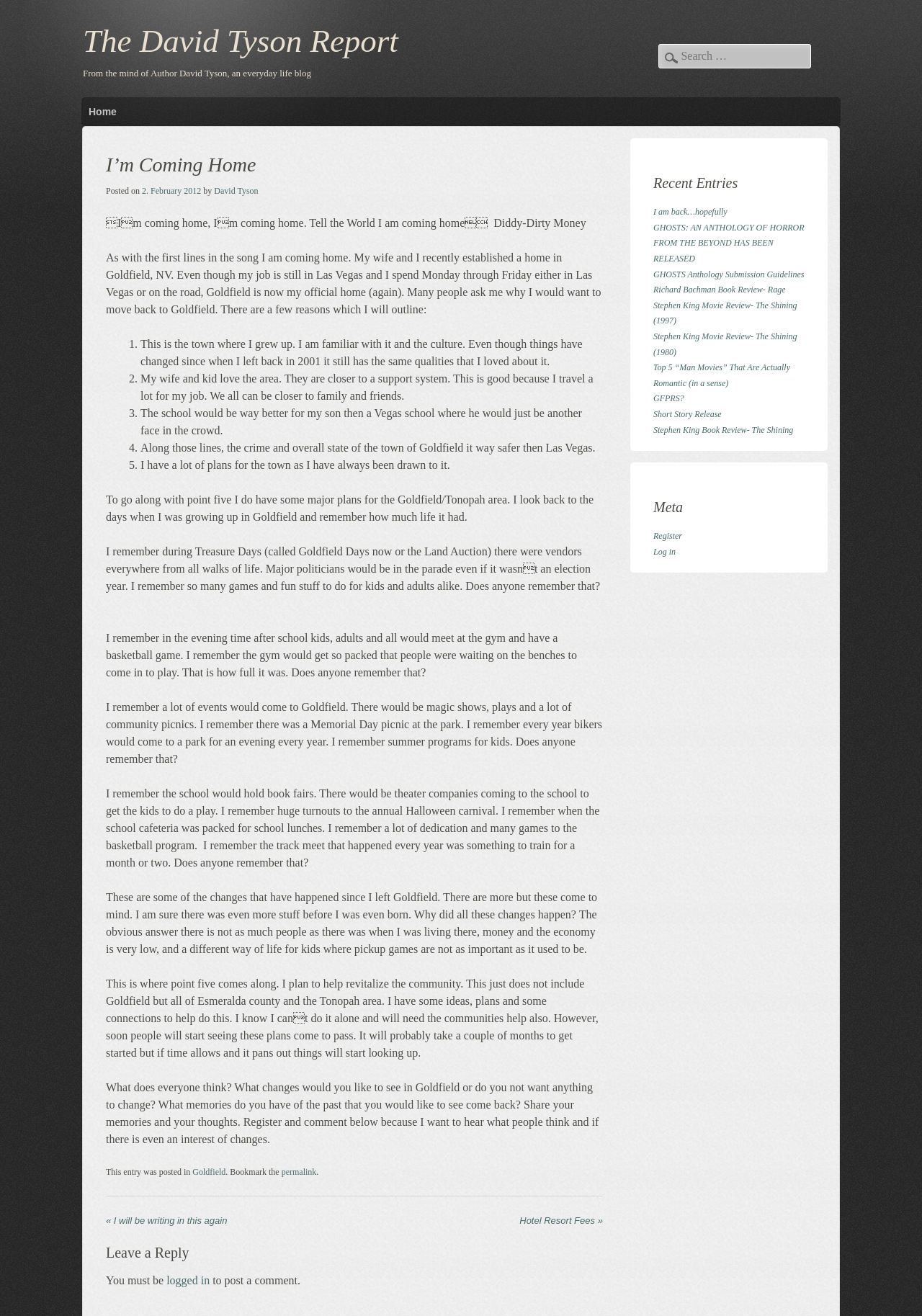Generate the main heading text from the webpage.

I’m Coming Home